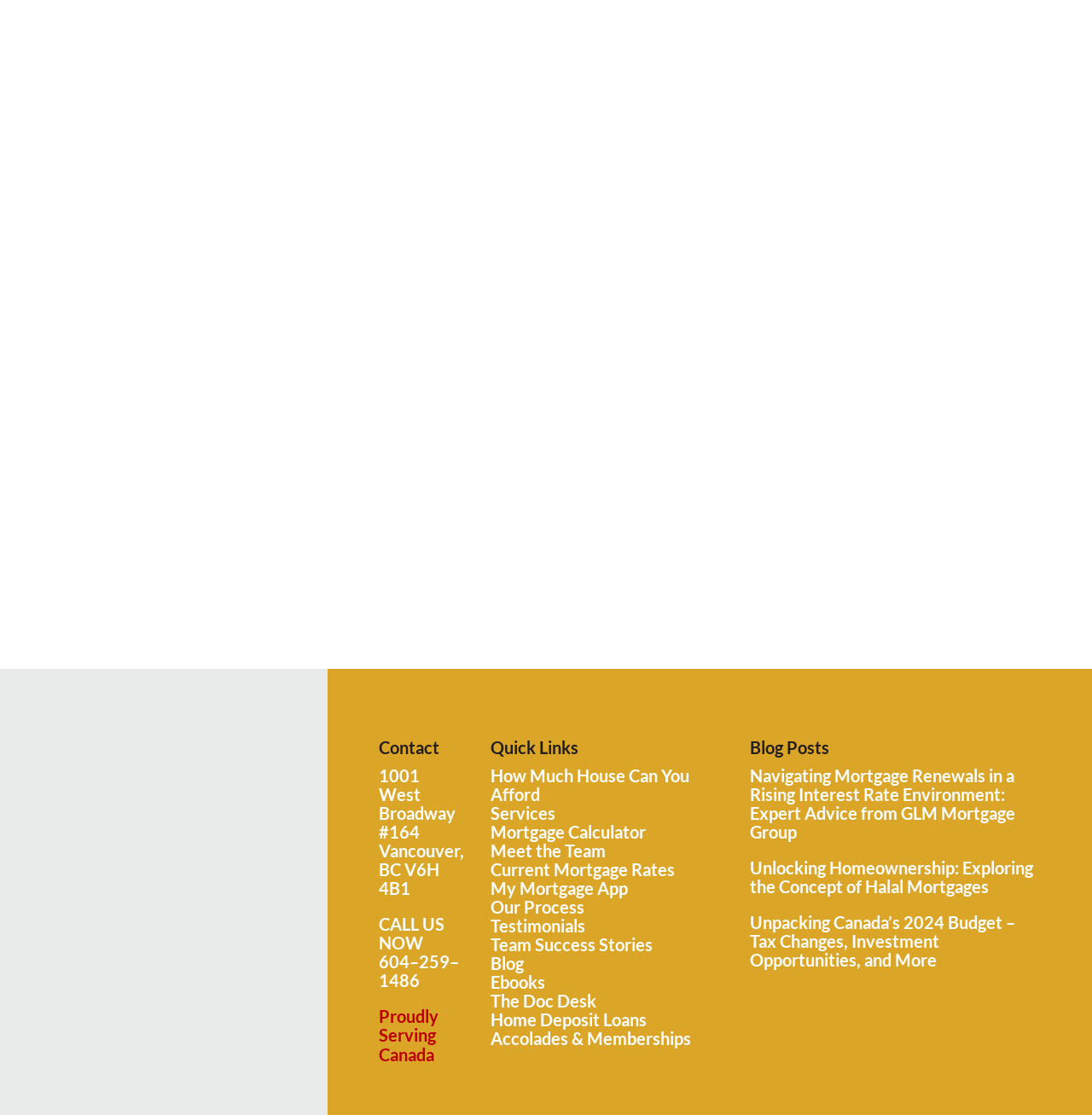Identify the bounding box coordinates of the element that should be clicked to fulfill this task: "Call the team now". The coordinates should be provided as four float numbers between 0 and 1, i.e., [left, top, right, bottom].

[0.347, 0.853, 0.42, 0.889]